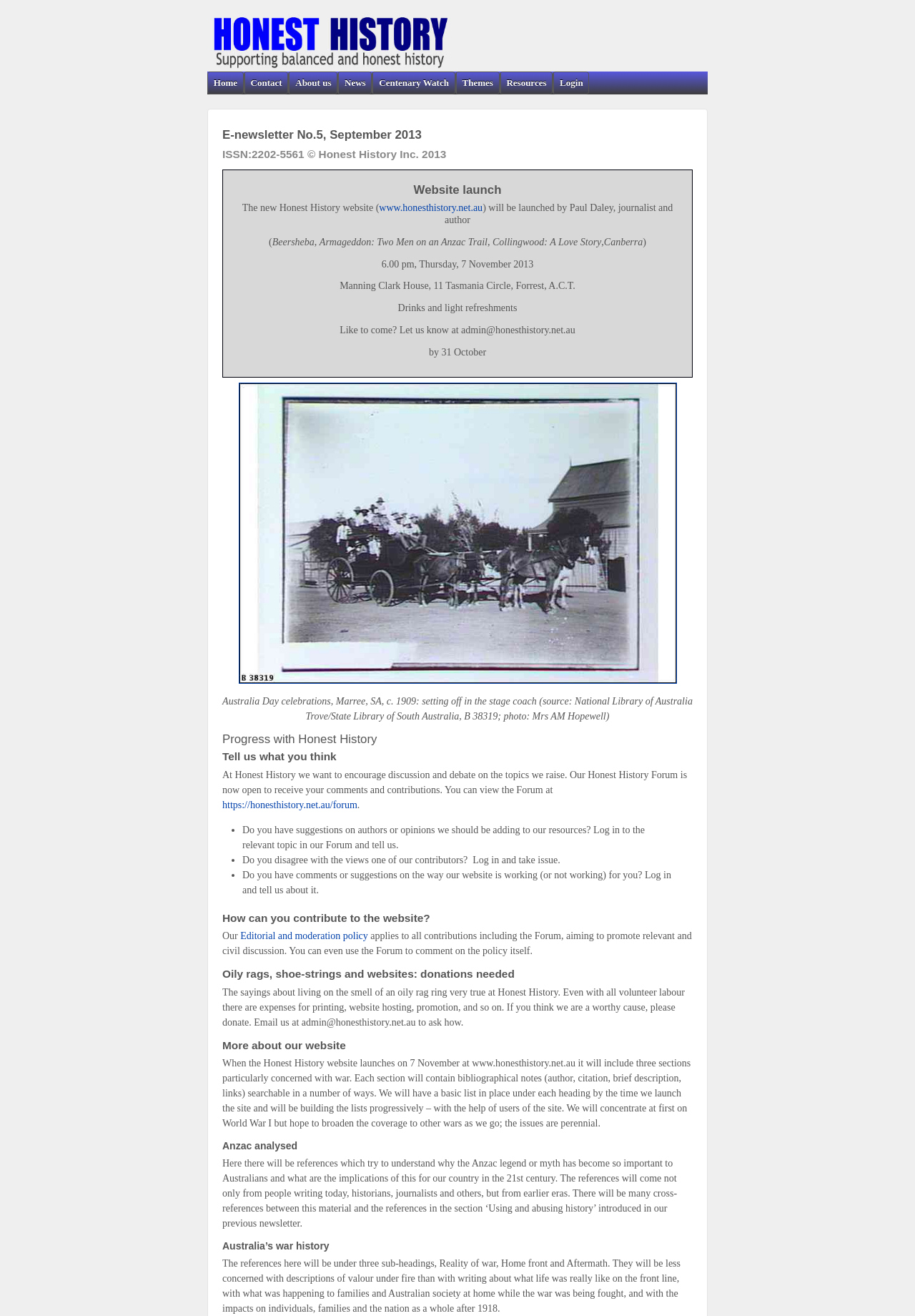Identify and provide the title of the webpage.

E-newsletter No.5, September 2013